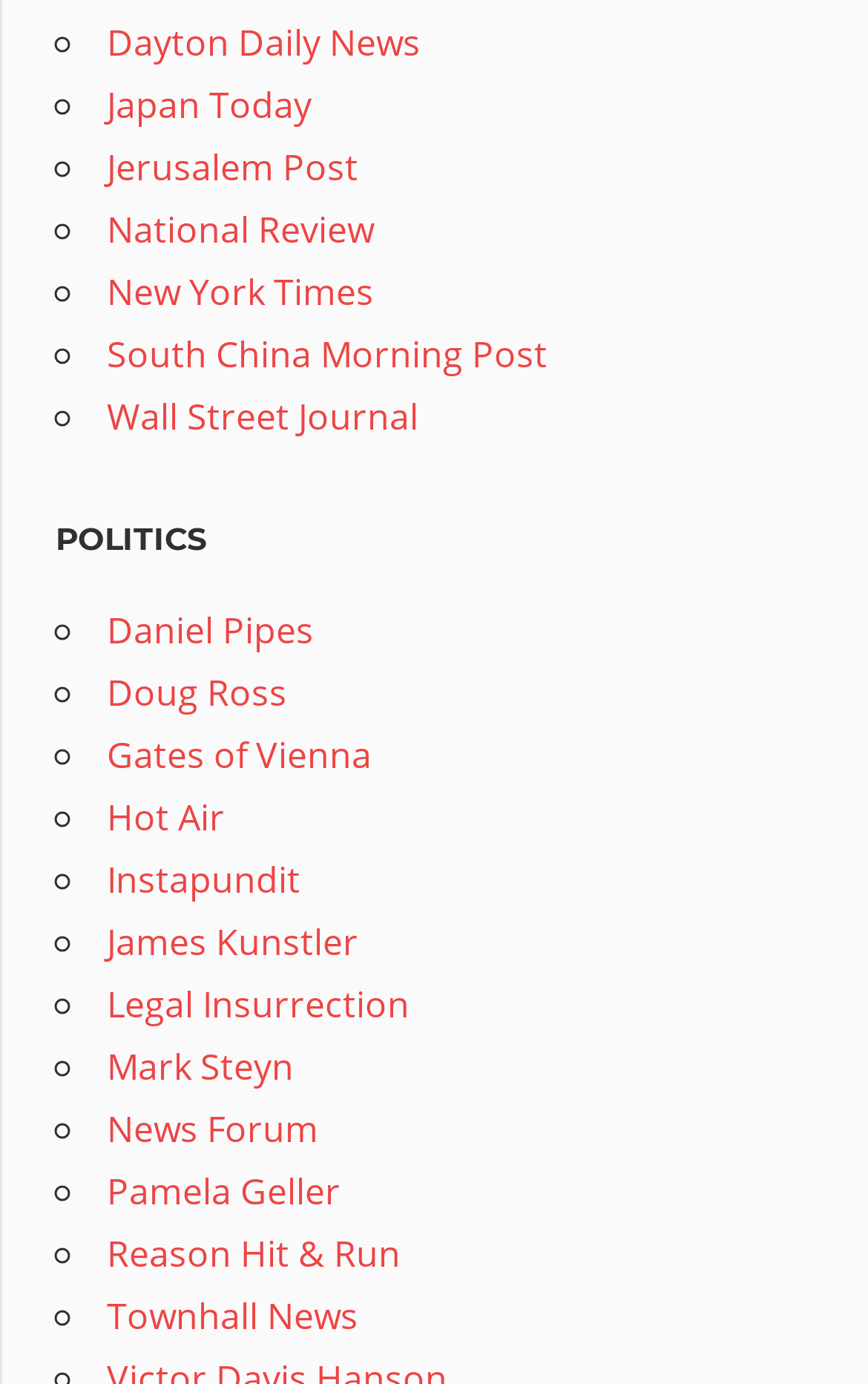Look at the image and give a detailed response to the following question: What is the first news source listed?

The first element on the list is a link with the text 'Dayton Daily News', which suggests that it is the first news source listed.